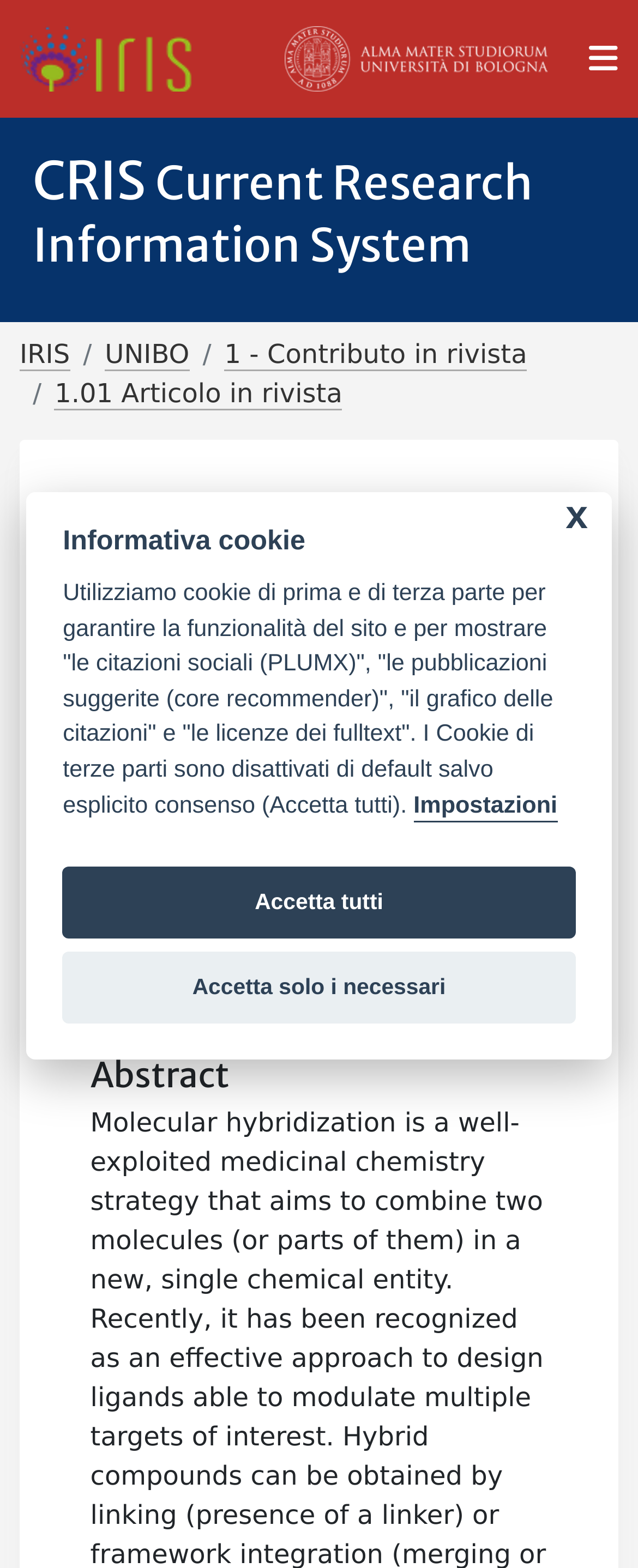What is the purpose of the cookie?
Refer to the image and offer an in-depth and detailed answer to the question.

The purpose of the cookie can be found in the dialog box with the heading 'Informativa cookie'. The text explains that the cookie is used to guarantee the functionality of the site and to show certain features.